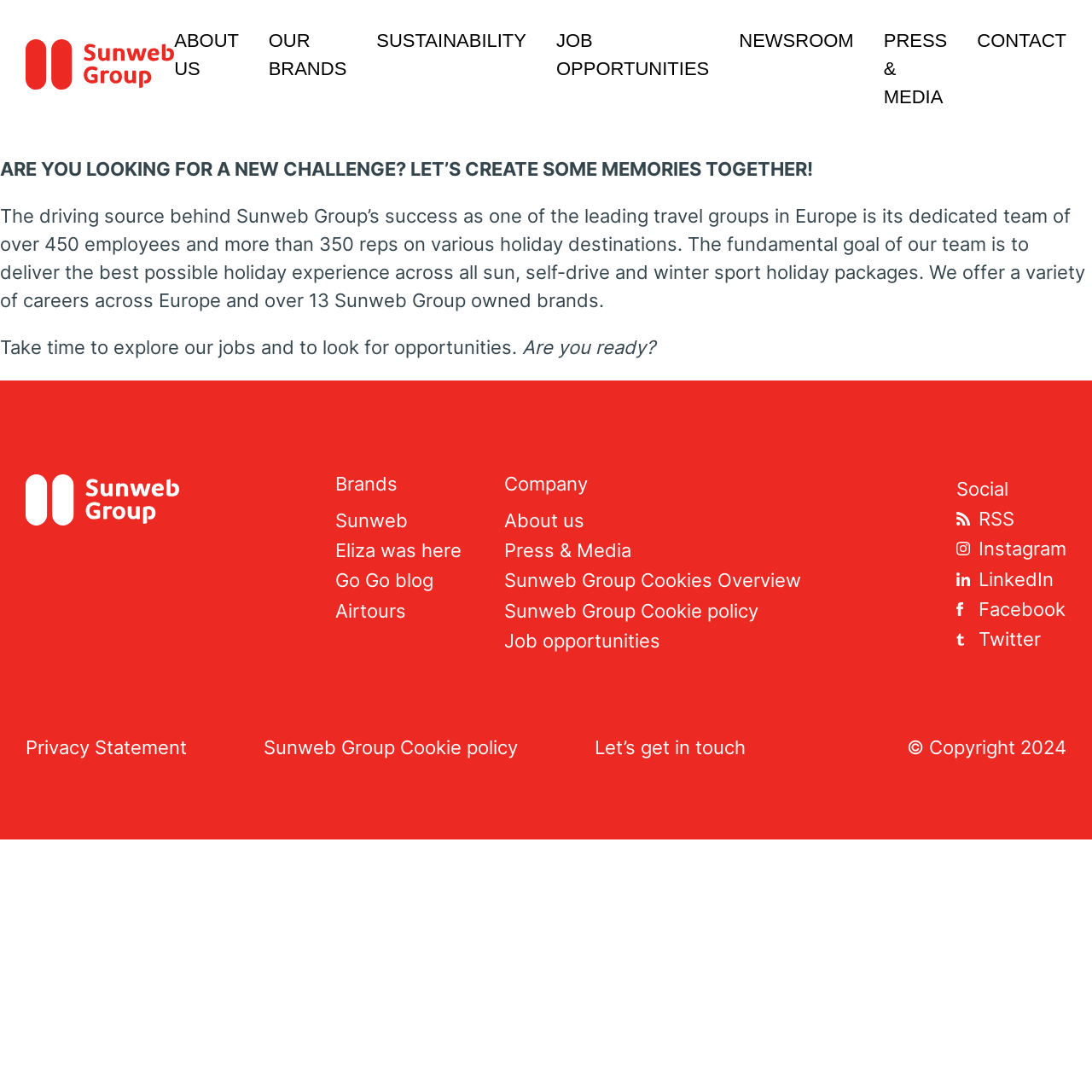Point out the bounding box coordinates of the section to click in order to follow this instruction: "Get support".

None